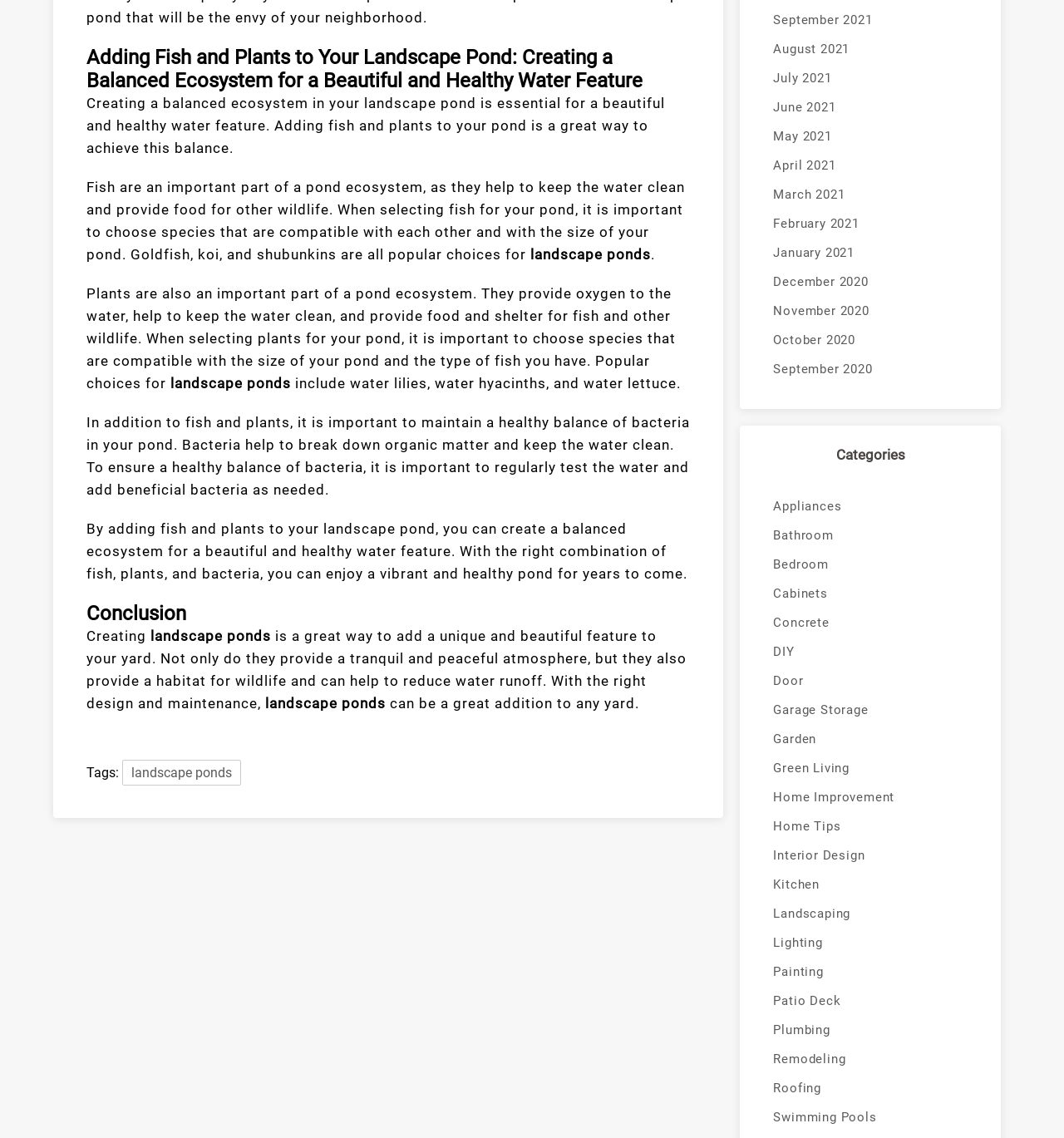Locate the bounding box for the described UI element: "DIY". Ensure the coordinates are four float numbers between 0 and 1, formatted as [left, top, right, bottom].

[0.727, 0.56, 0.91, 0.586]